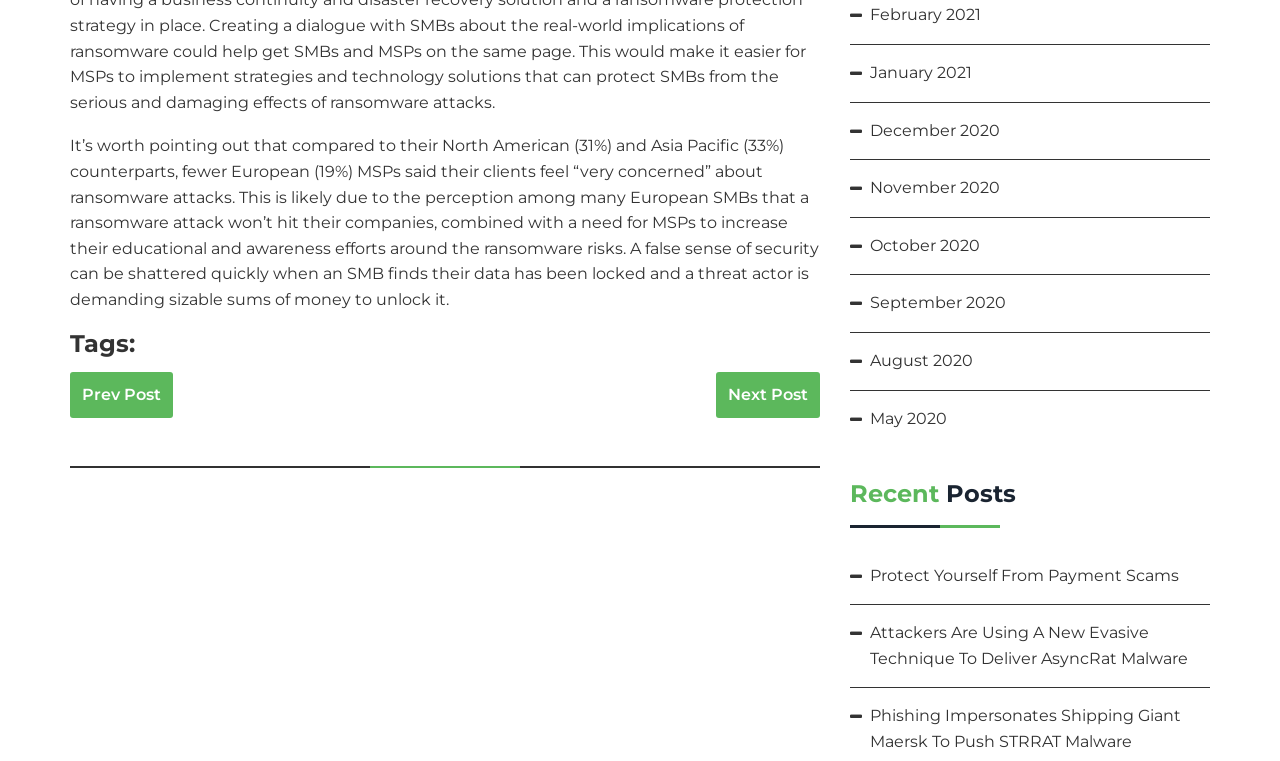Locate the bounding box coordinates of the element's region that should be clicked to carry out the following instruction: "Check recent post 'Protect Yourself From Payment Scams'". The coordinates need to be four float numbers between 0 and 1, i.e., [left, top, right, bottom].

[0.68, 0.743, 0.921, 0.768]